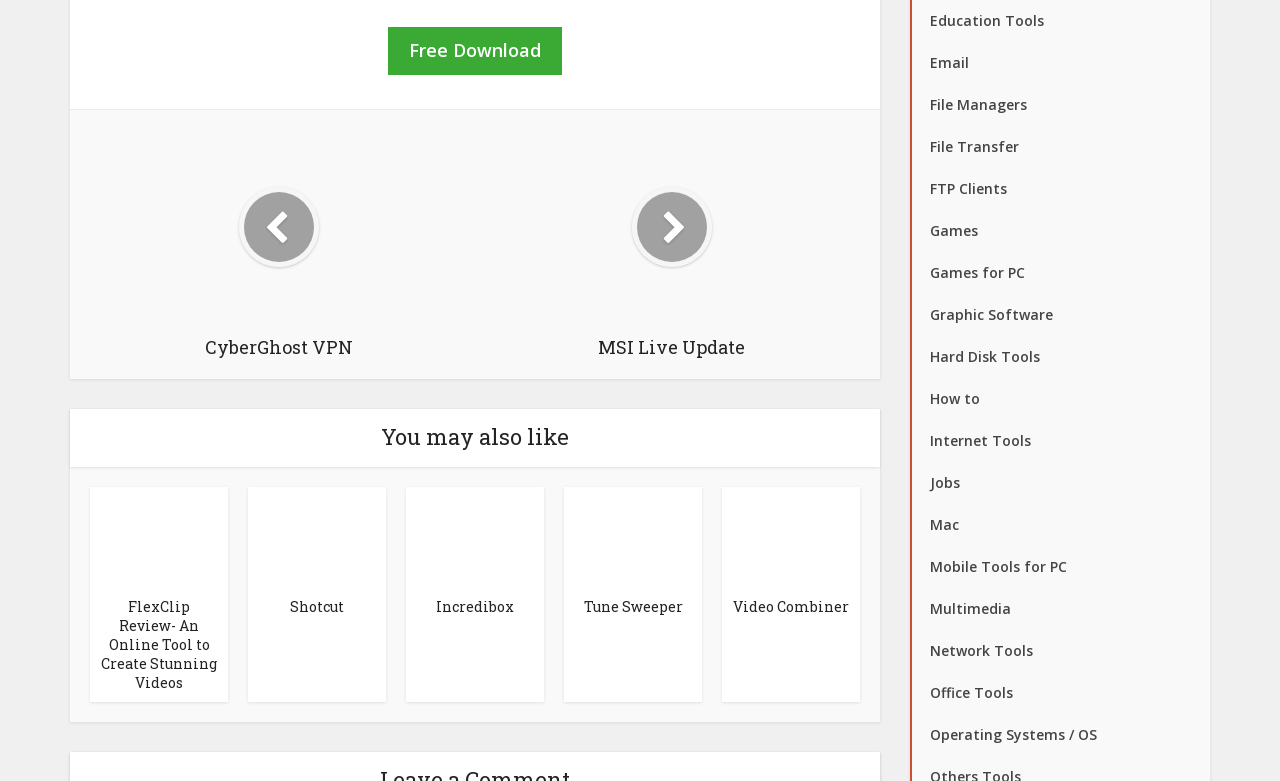What is the logo of the second article?
Look at the image and provide a short answer using one word or a phrase.

Shotcut Logo